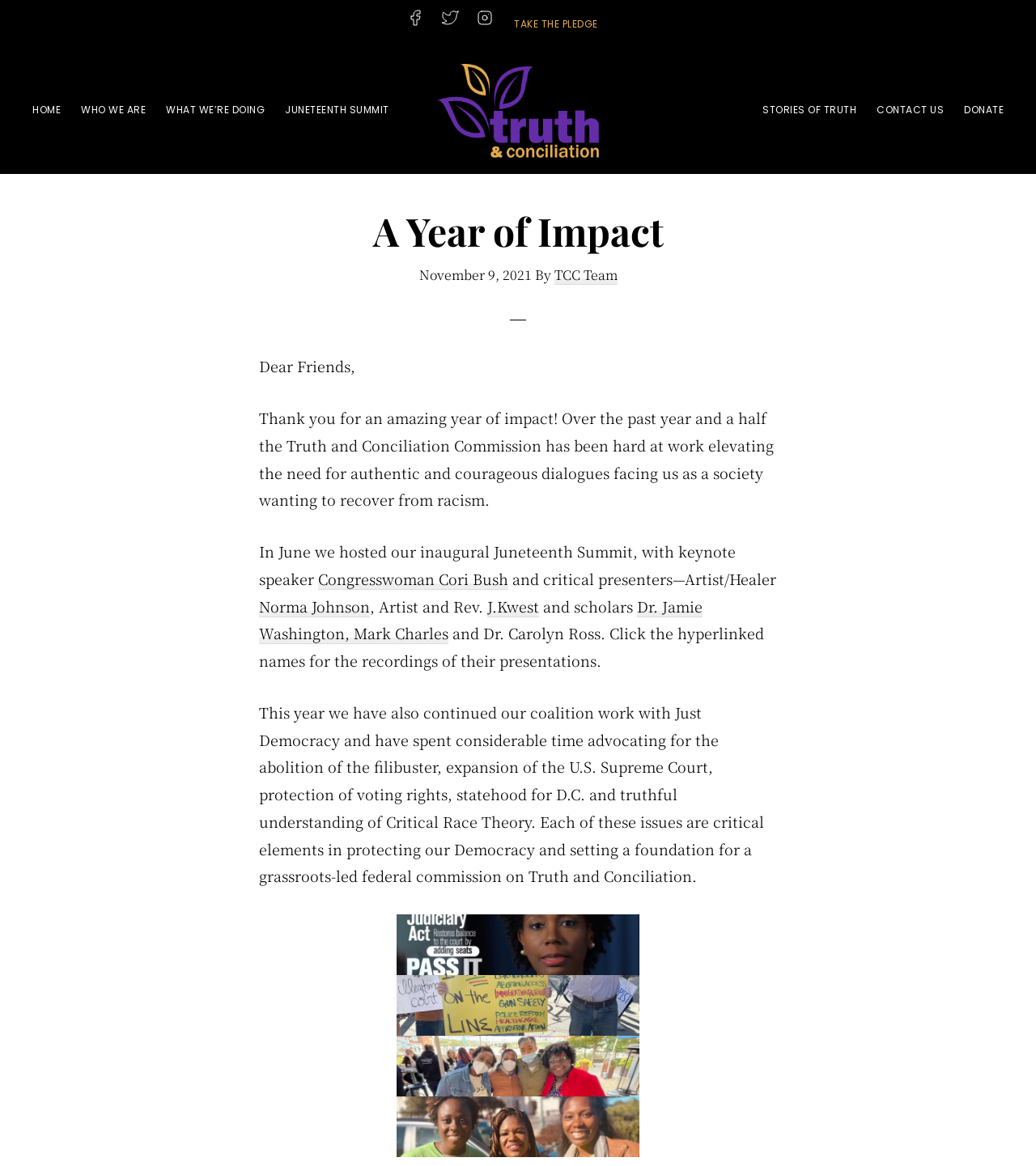What is the name of the commission?
Provide an in-depth answer to the question, covering all aspects.

I found the answer by looking at the navigation menu and the logo of the website, which says 'Truth and Conciliation'. This suggests that the commission is the main organization behind the website.